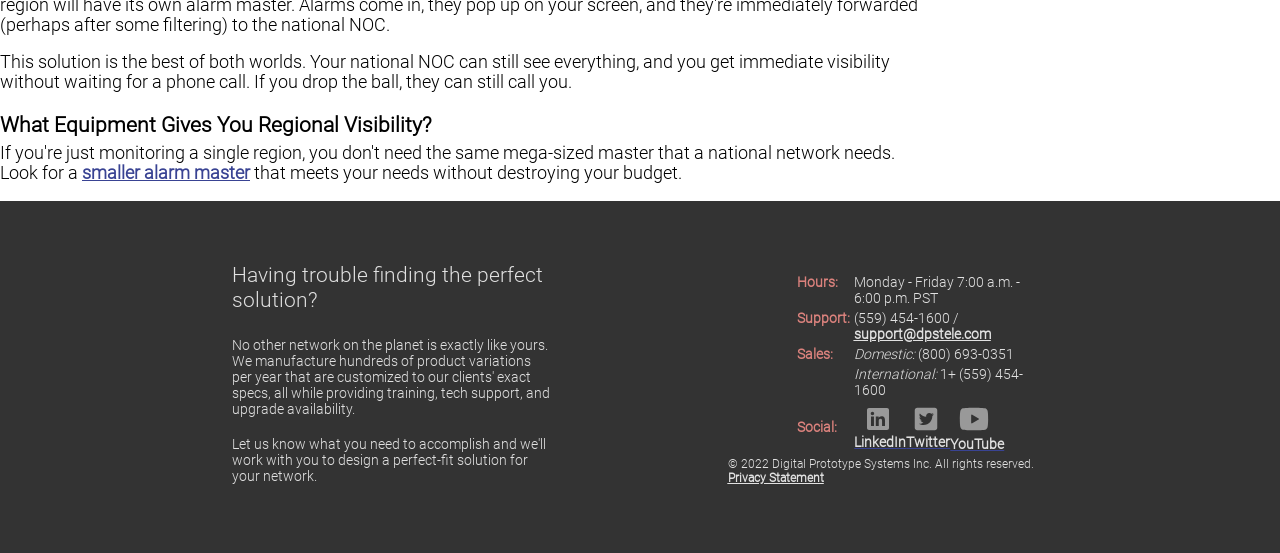From the given element description: "Privacy Statement", find the bounding box for the UI element. Provide the coordinates as four float numbers between 0 and 1, in the order [left, top, right, bottom].

[0.568, 0.851, 0.643, 0.877]